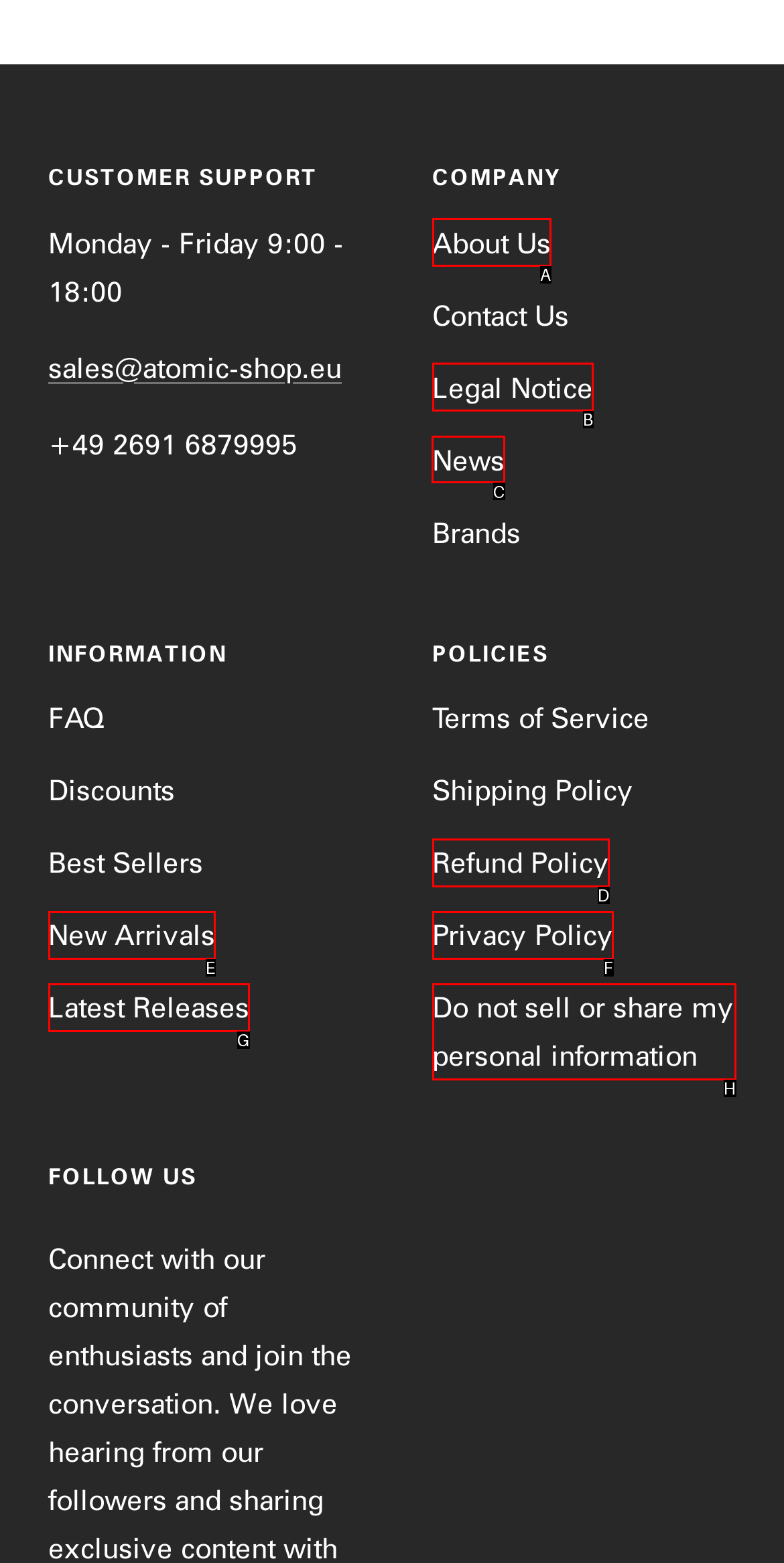Choose the letter of the UI element necessary for this task: Check the latest news
Answer with the correct letter.

C